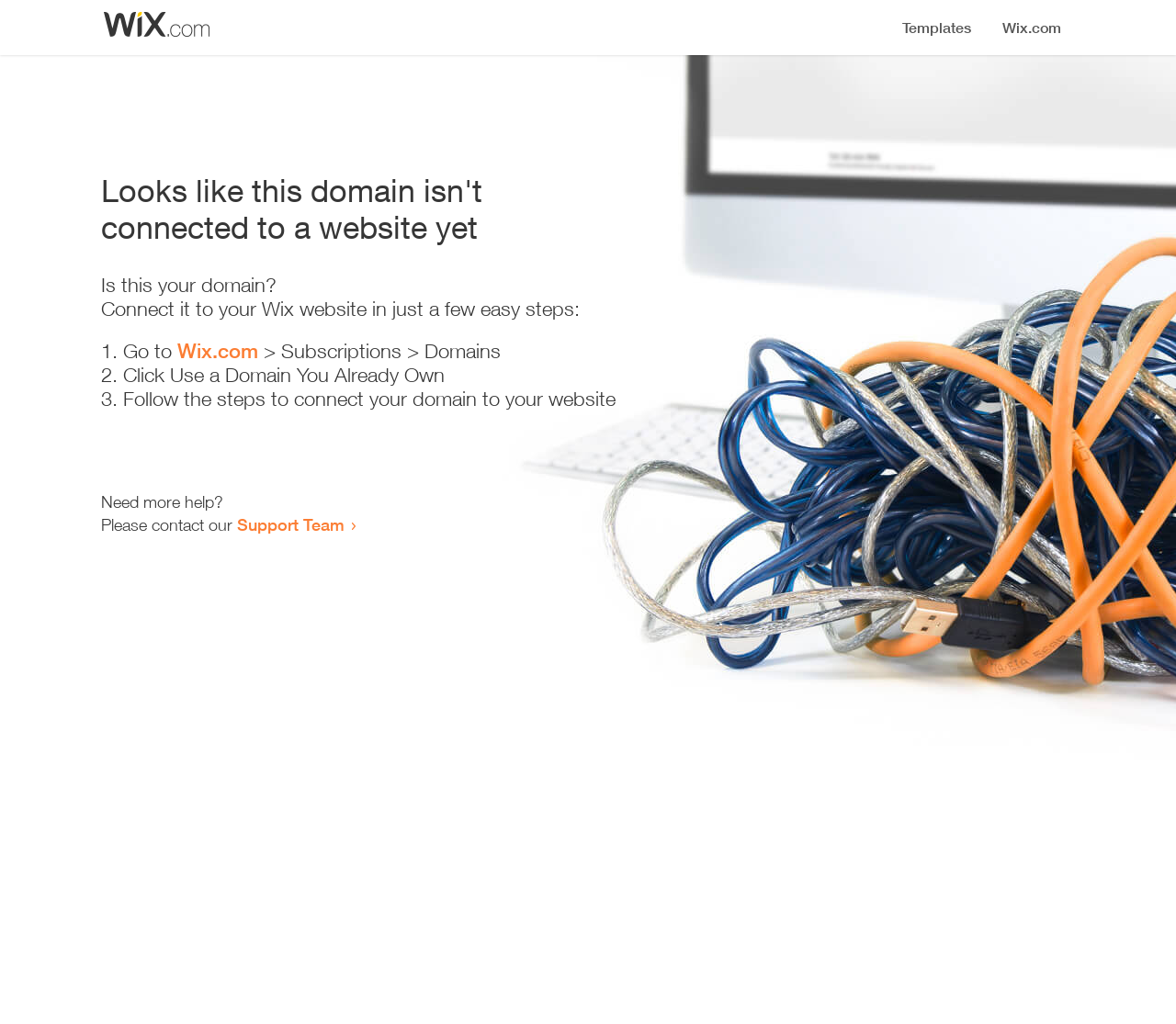Please determine the bounding box coordinates, formatted as (top-left x, top-left y, bottom-right x, bottom-right y), with all values as floating point numbers between 0 and 1. Identify the bounding box of the region described as: Support Team

[0.202, 0.502, 0.293, 0.522]